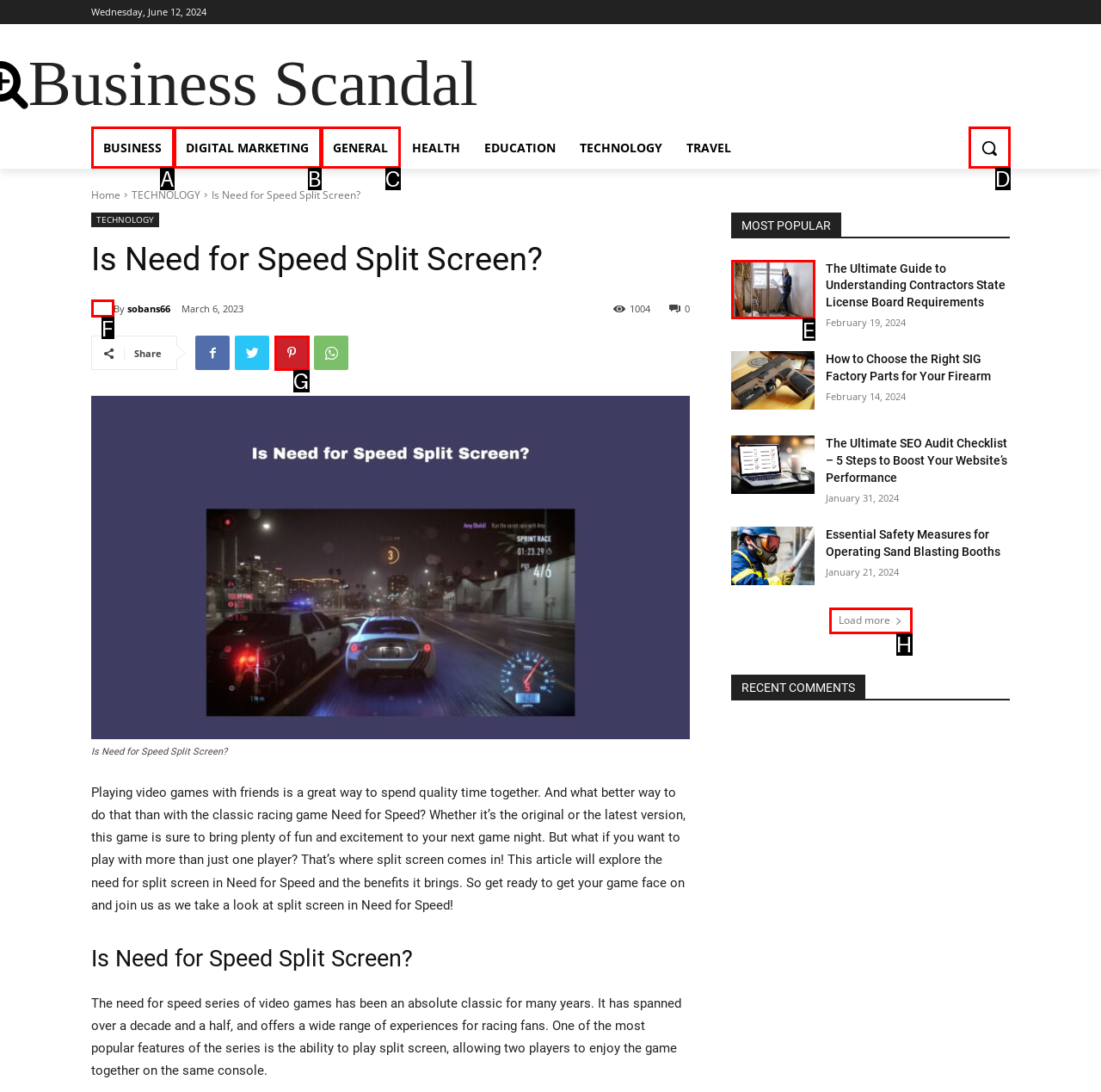Using the description: Load more, find the HTML element that matches it. Answer with the letter of the chosen option.

H